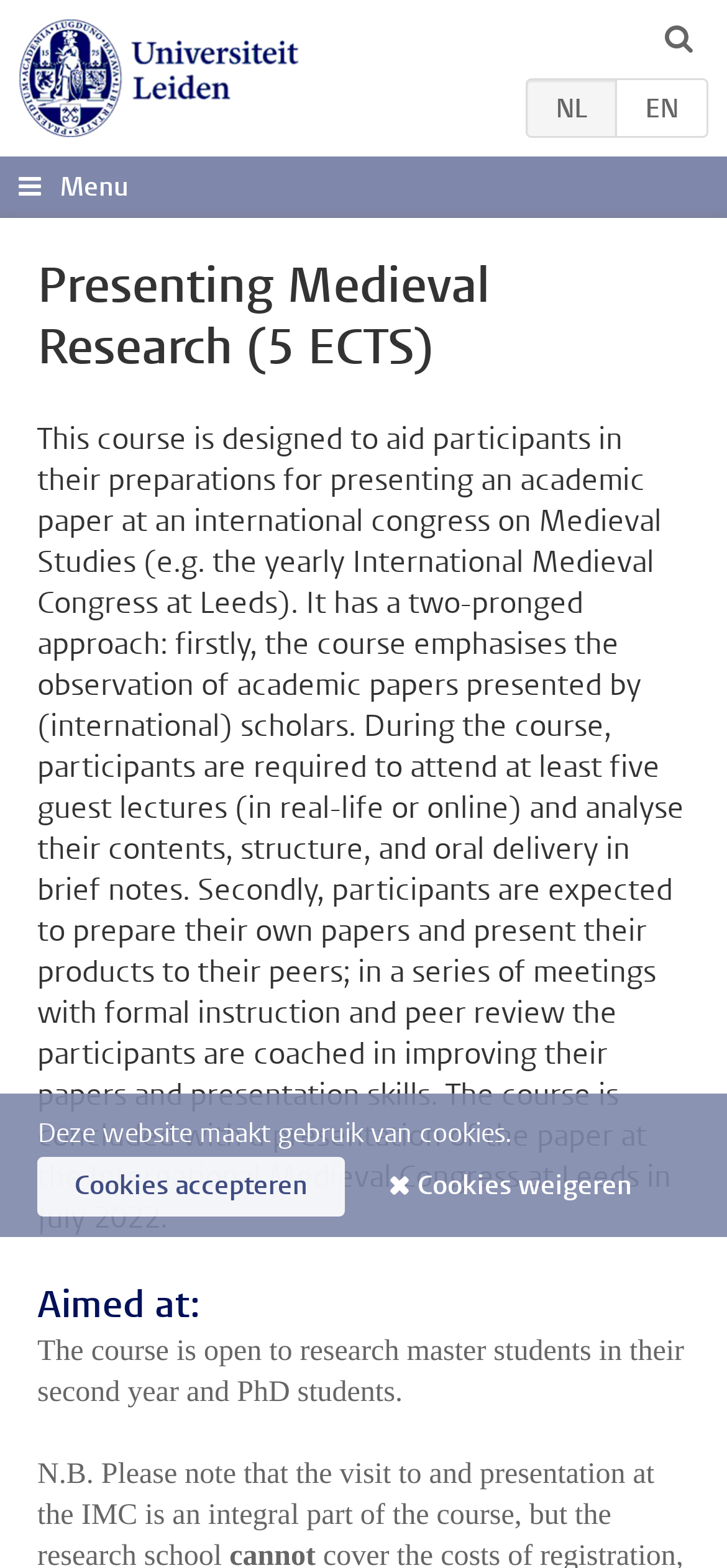Identify the bounding box for the UI element specified in this description: "Cookies weigeren". The coordinates must be four float numbers between 0 and 1, formatted as [left, top, right, bottom].

[0.523, 0.737, 0.921, 0.776]